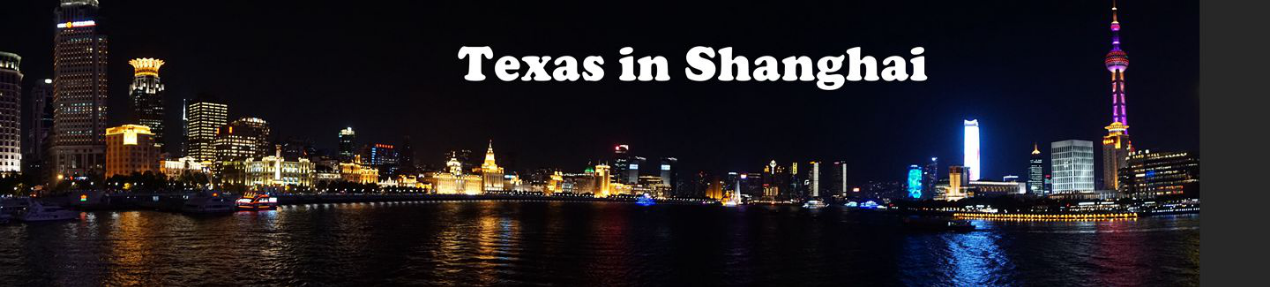Create a vivid and detailed description of the image.

This captivating image showcases a stunning nighttime panorama of Shanghai's skyline, bathed in vibrant lights and reflections shimmering on the water. Prominently featured in the foreground is the phrase "Texas in Shanghai," rendered in bold, stylized white typography, signifying a cultural connection or event. The scene highlights iconic skyscrapers, including the brightly lit Oriental Pearl Tower, which adds a striking vertical element to the landscape. This visual representation invites viewers to appreciate the juxtaposition of Texan themes in the dynamic urban setting of Shanghai, reflecting a blend of cultures and experiences.